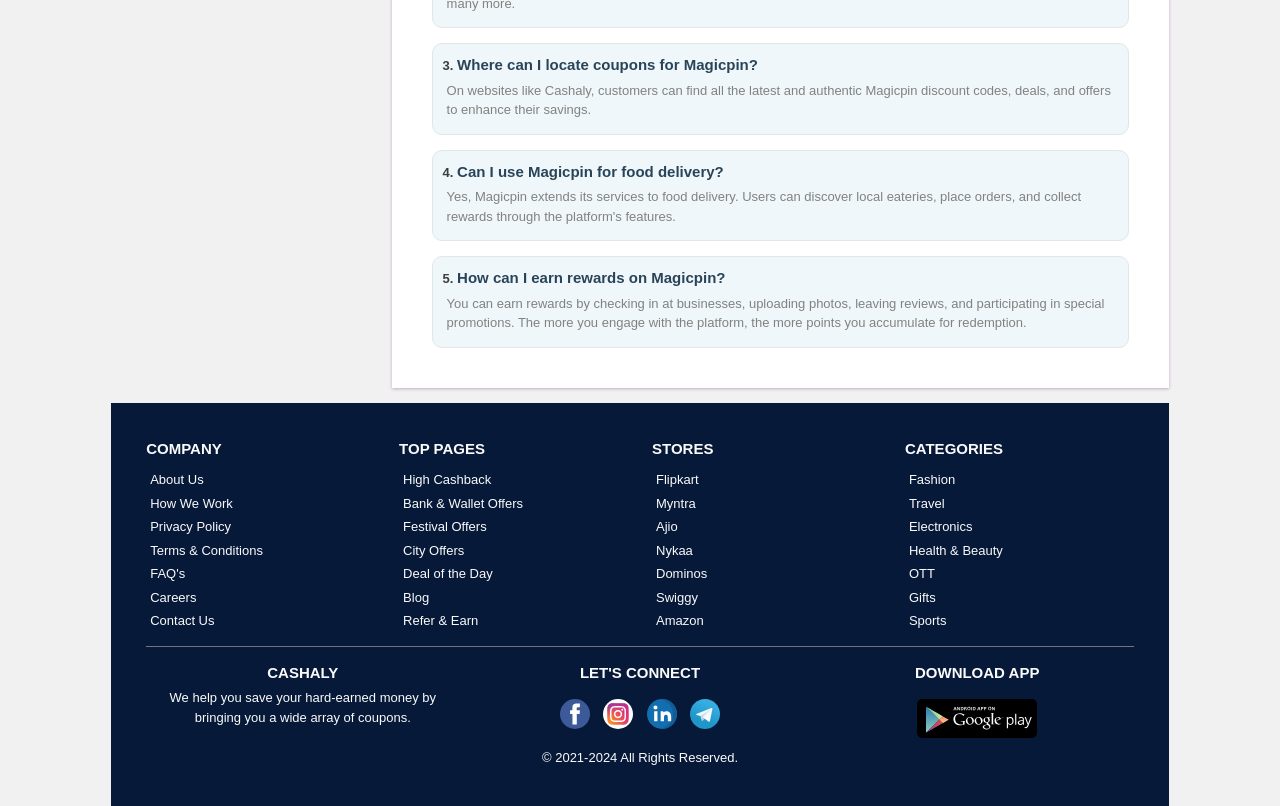What is the name of the company?
Please provide a detailed and comprehensive answer to the question.

The name of the company can be found at the top of the webpage, where it says 'CASHALY' in bold letters.